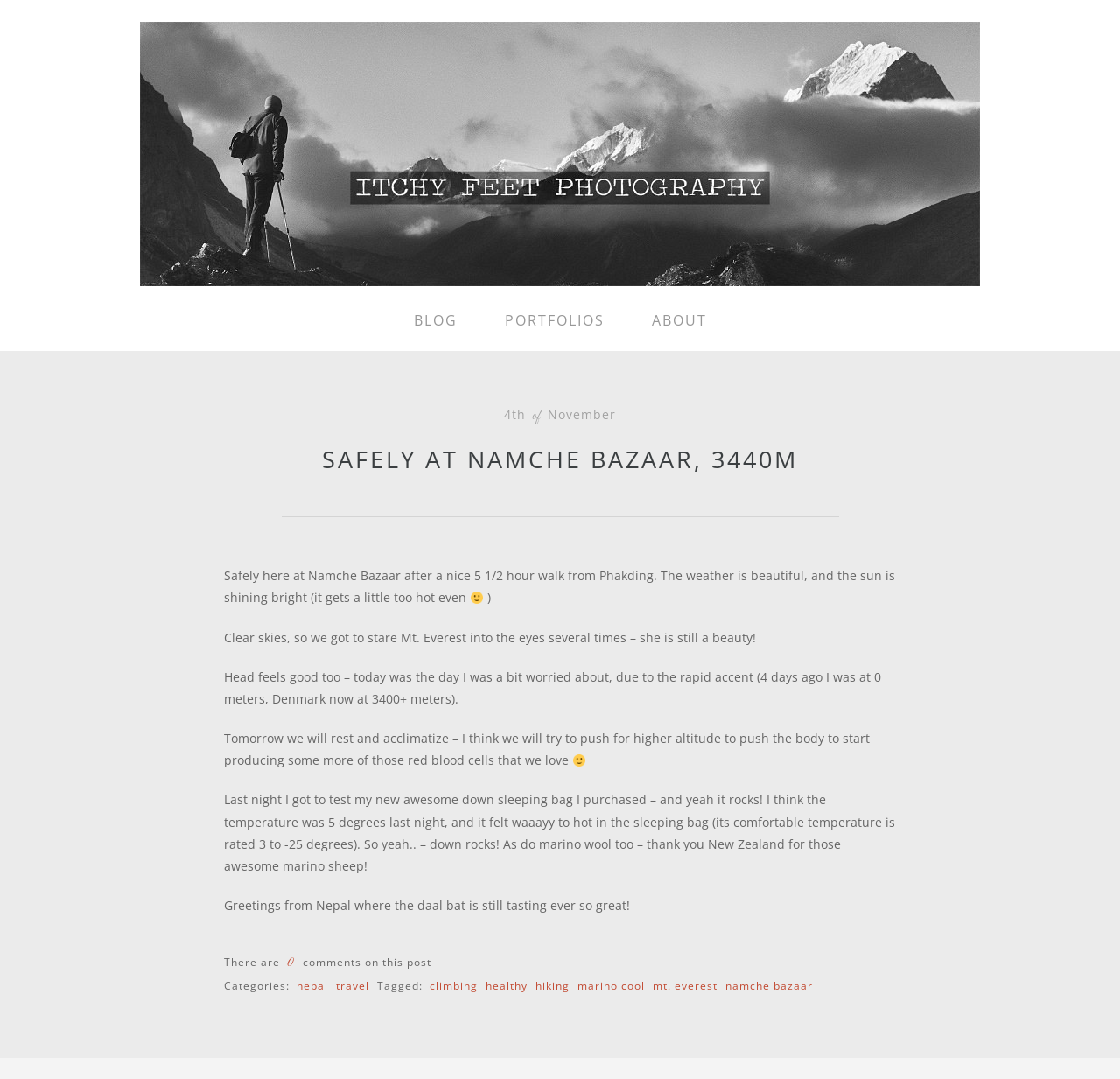Determine the bounding box coordinates of the clickable element to achieve the following action: 'Click the logo'. Provide the coordinates as four float values between 0 and 1, formatted as [left, top, right, bottom].

[0.125, 0.134, 0.875, 0.149]